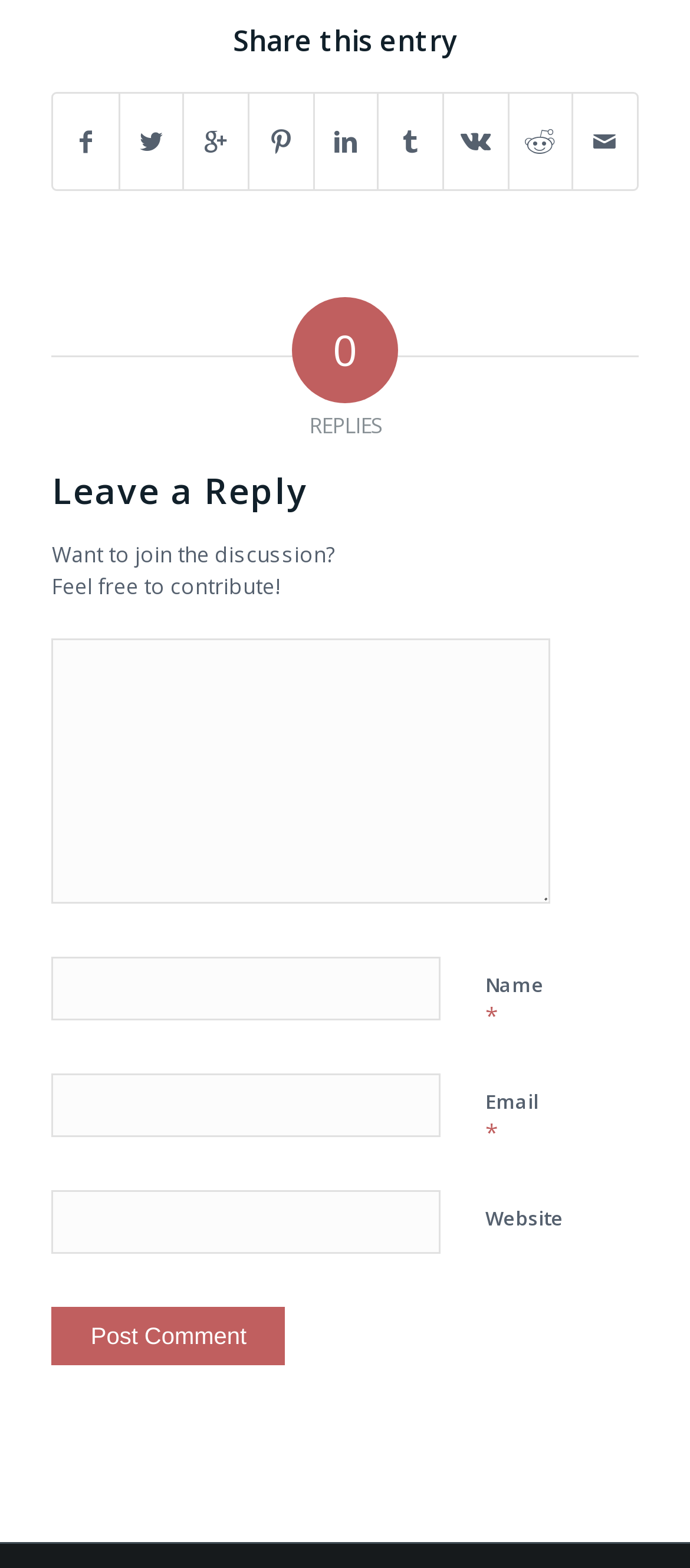Specify the bounding box coordinates of the area to click in order to follow the given instruction: "Click the Post Comment button."

[0.075, 0.833, 0.414, 0.871]